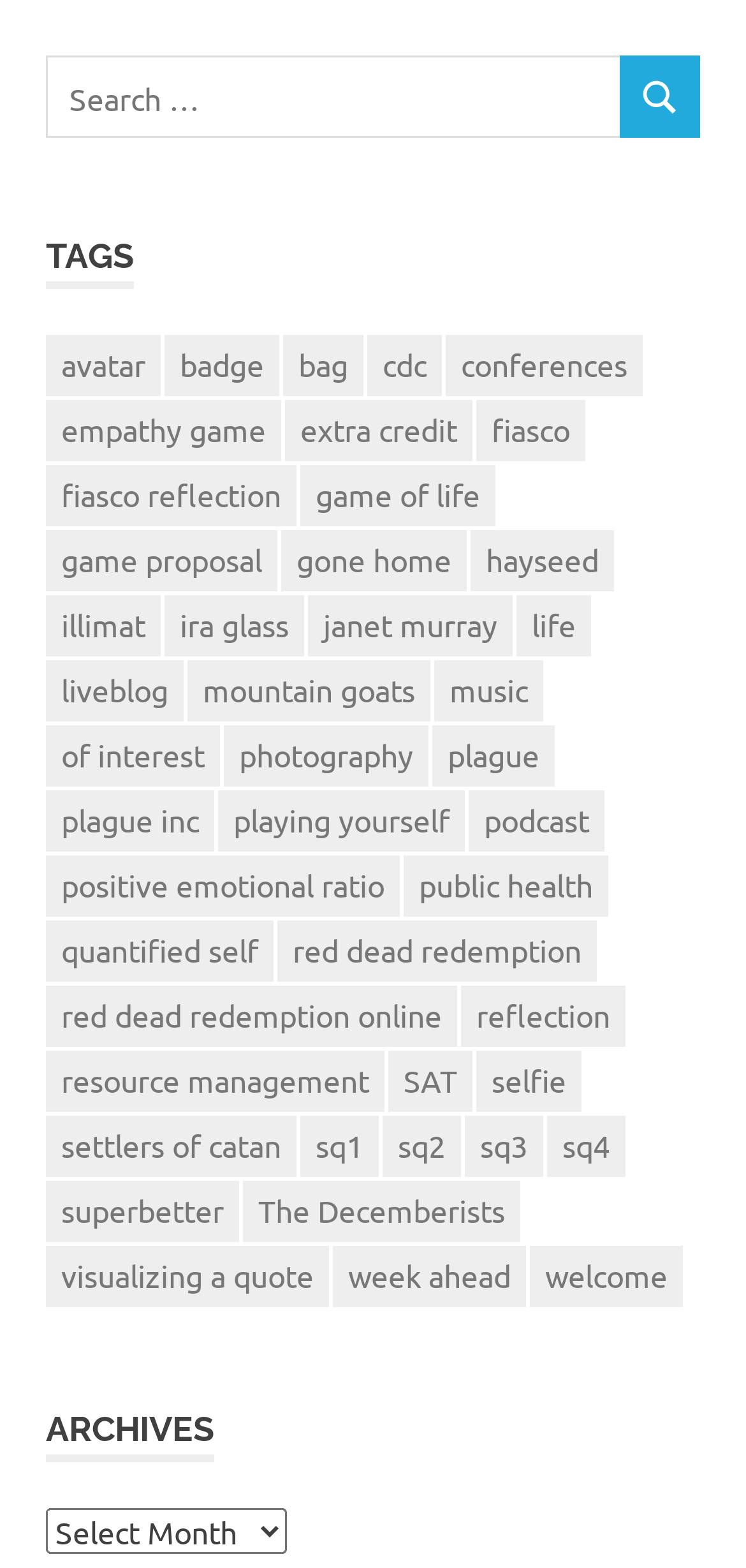Find the bounding box coordinates for the element described here: "red dead redemption".

[0.372, 0.587, 0.8, 0.626]